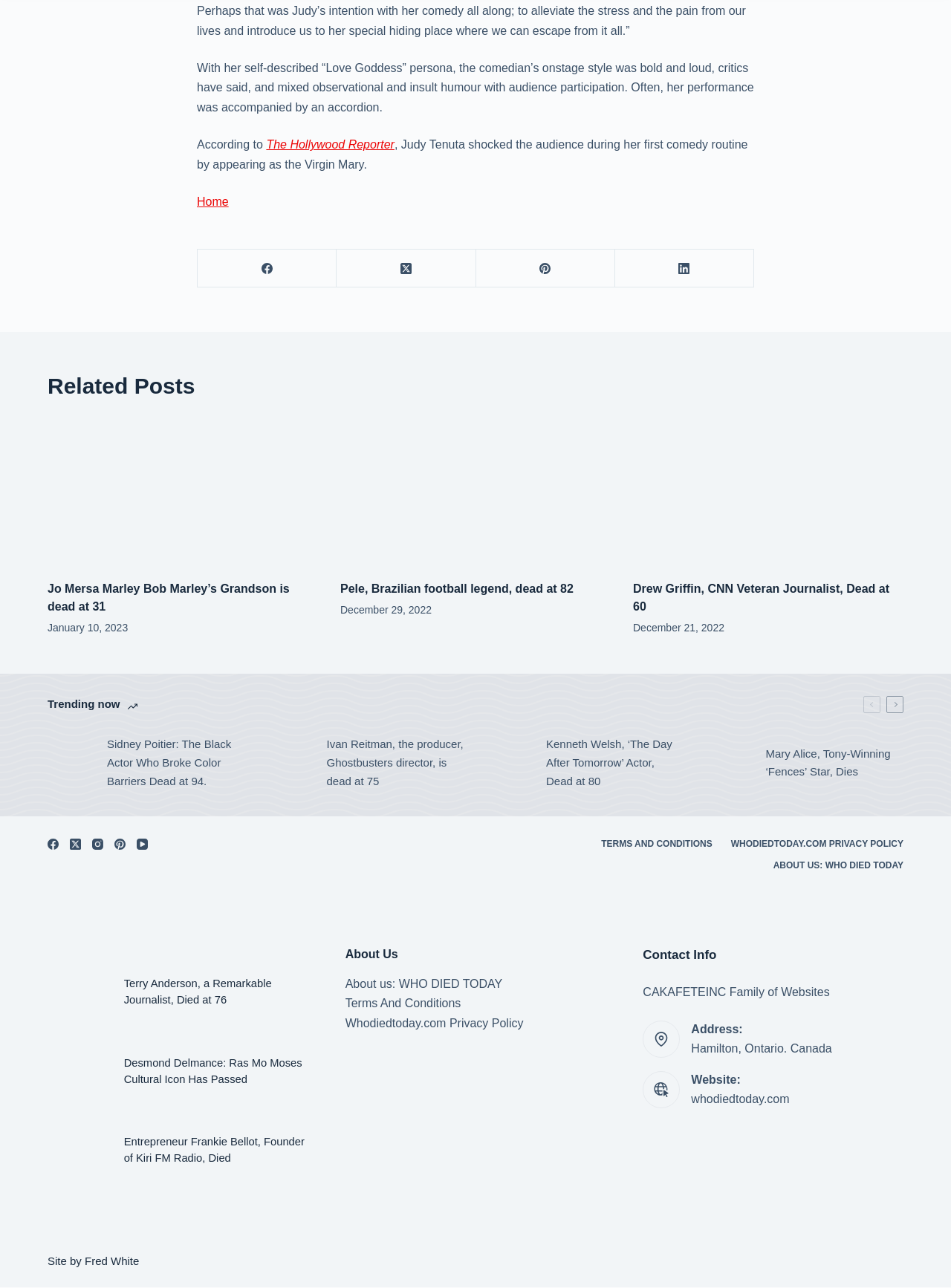What is the name of the website's founder?
Answer the question with a single word or phrase by looking at the picture.

Fred White